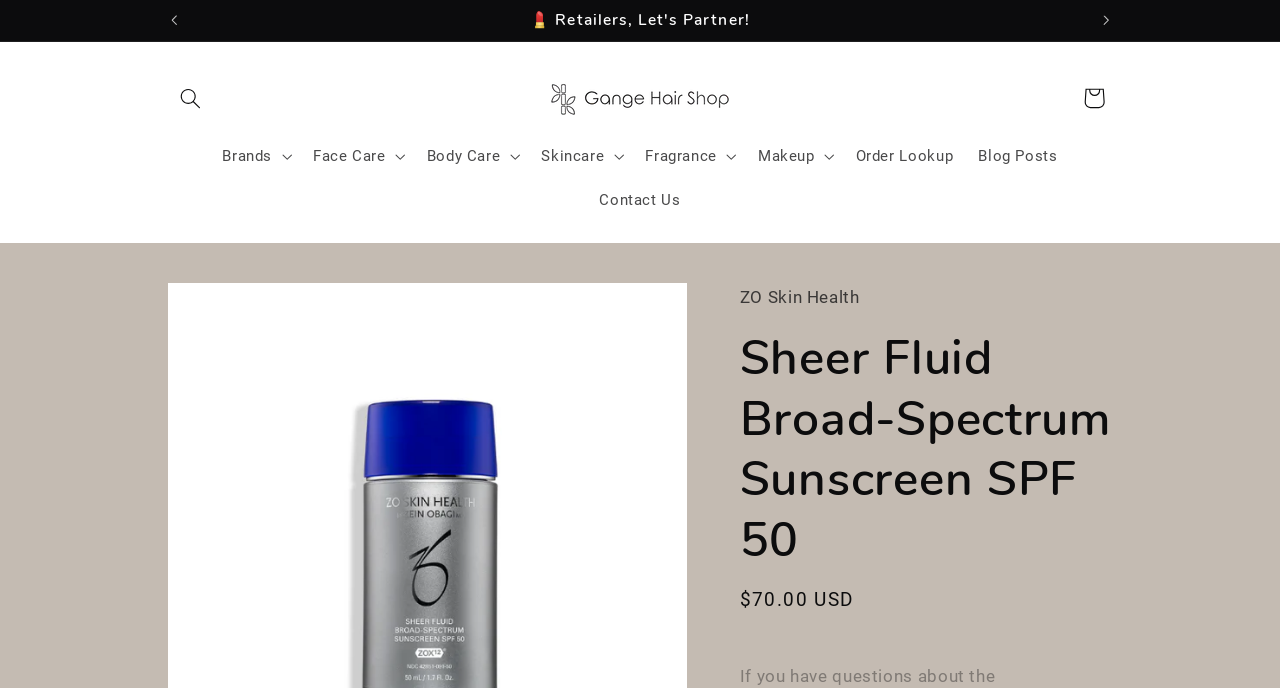Identify the bounding box for the UI element described as: "Skip to product information". Ensure the coordinates are four float numbers between 0 and 1, formatted as [left, top, right, bottom].

[0.13, 0.409, 0.23, 0.481]